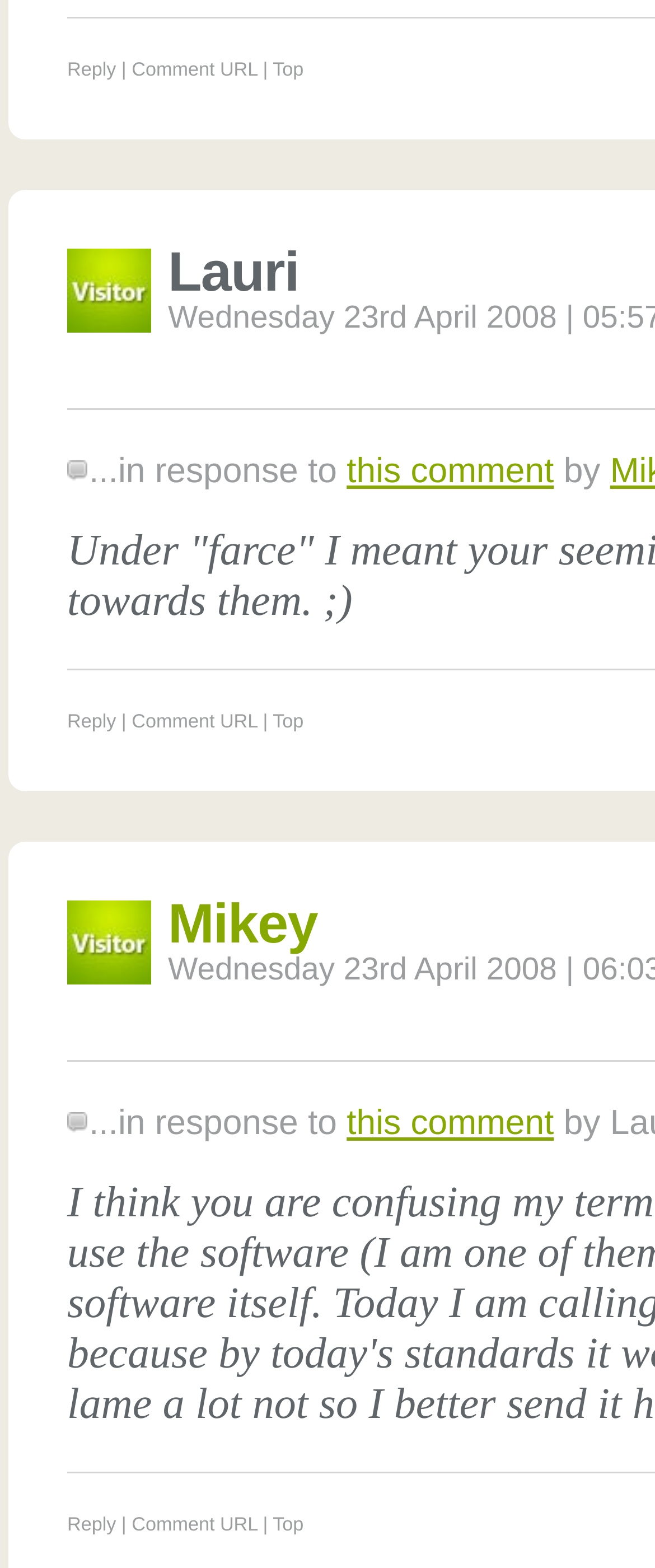Kindly determine the bounding box coordinates of the area that needs to be clicked to fulfill this instruction: "More actions on the post".

None